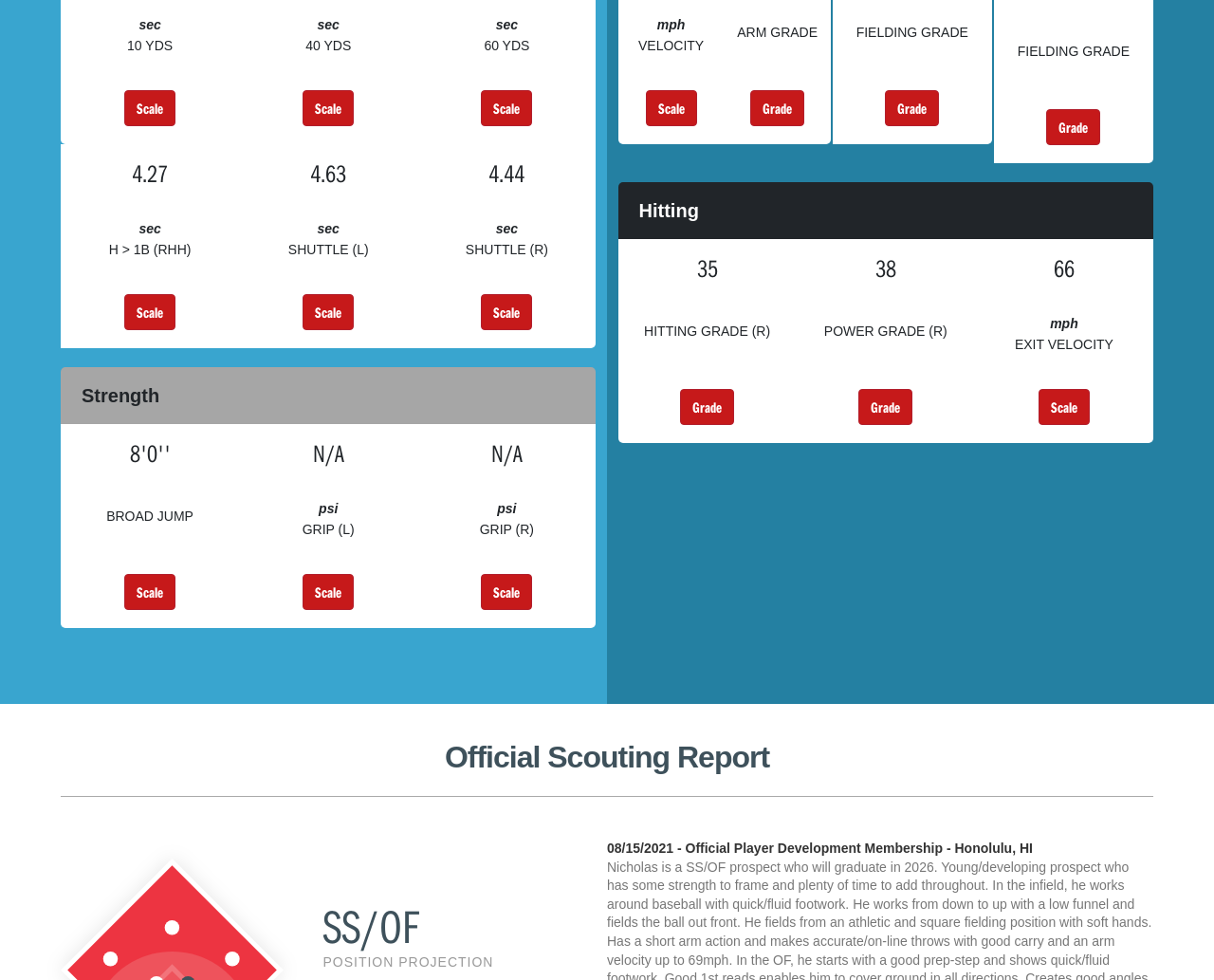Could you highlight the region that needs to be clicked to execute the instruction: "Click the 'Scale' button next to '10 YDS'"?

[0.102, 0.111, 0.145, 0.148]